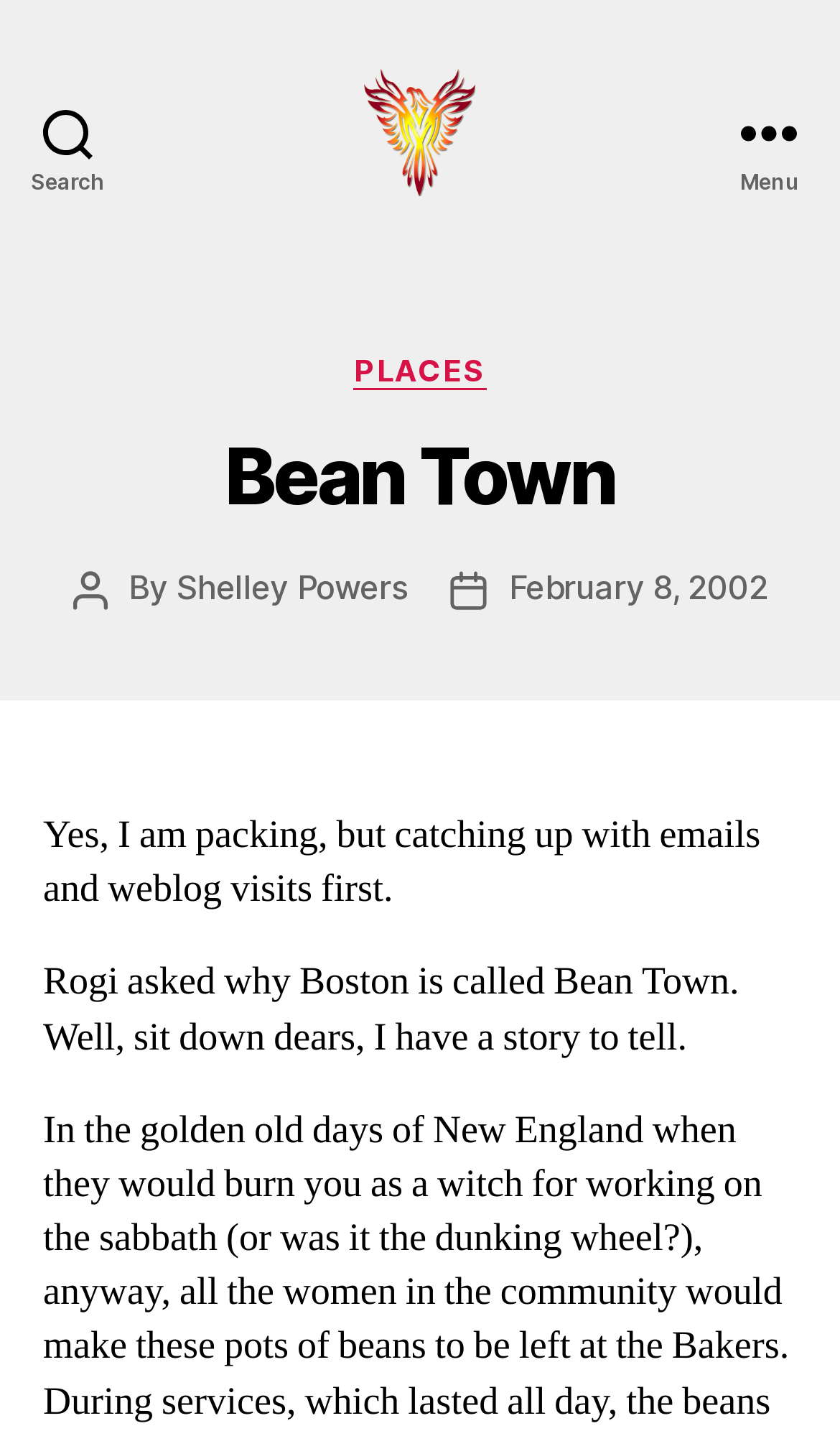Find the bounding box of the UI element described as follows: "February 8, 2002".

[0.606, 0.397, 0.914, 0.425]